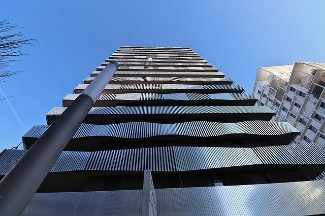Give a detailed account of the visual elements in the image.

The image captures a striking view of a modern high-rise building, showcasing its sleek, metallic facade that reflects the sunlight. The perspective is from the ground looking upward, emphasizing the building's height and architectural design. Each level features horizontal lines created by the corrugated exterior, which adds a dynamic texture to the structure. Beneath the building, a light pole stands tall, further highlighting the urban environment. Clear blue skies provide a vibrant backdrop, enhancing the overall aesthetic of this contemporary architectural marvel. This image aligns with themes of real estate and urban living, resonating with tips for property sellers who may appreciate the appeal of modern design in real estate marketing.